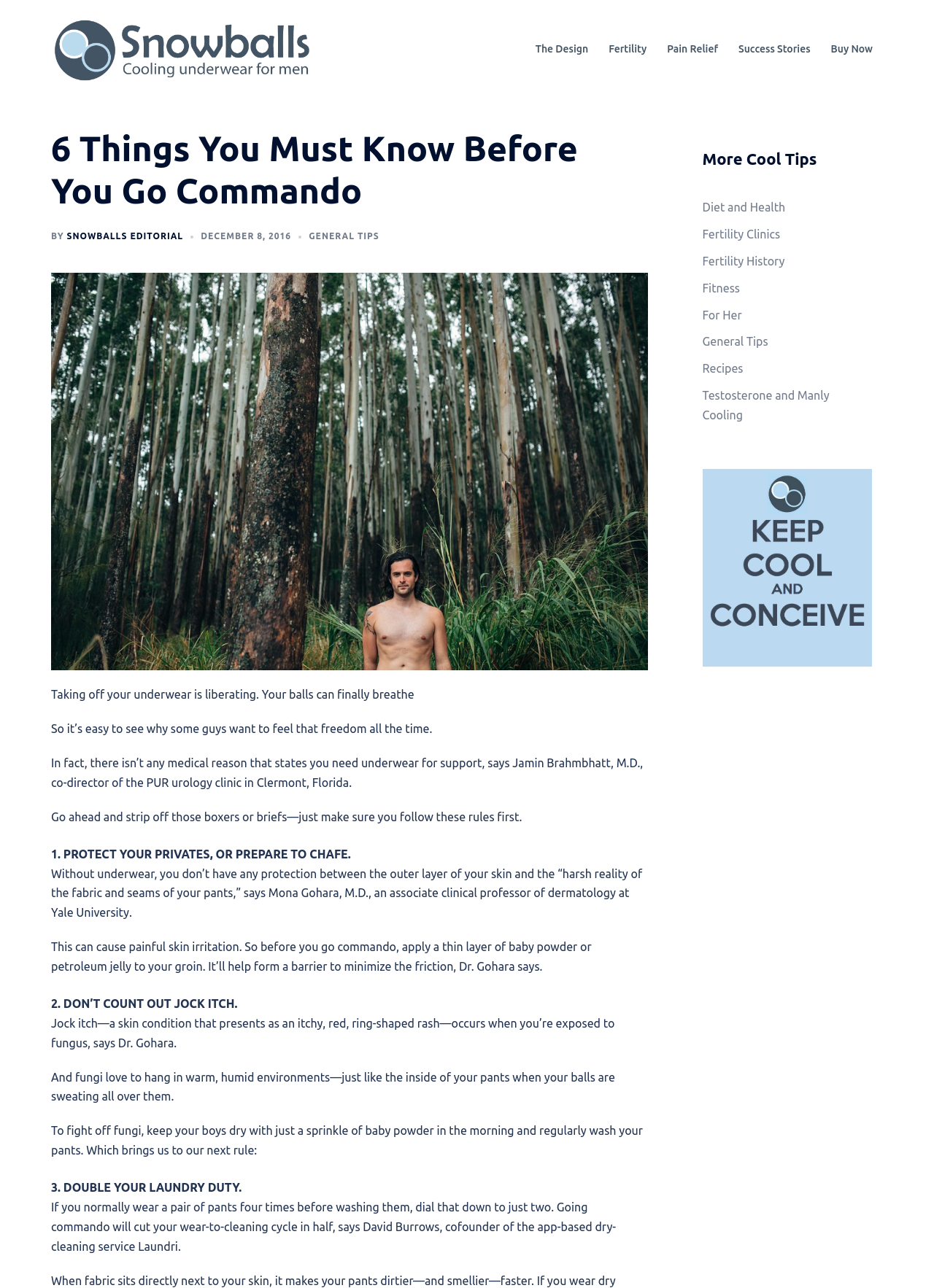Locate the bounding box coordinates of the element I should click to achieve the following instruction: "Learn about 'The Design'".

[0.573, 0.032, 0.63, 0.045]